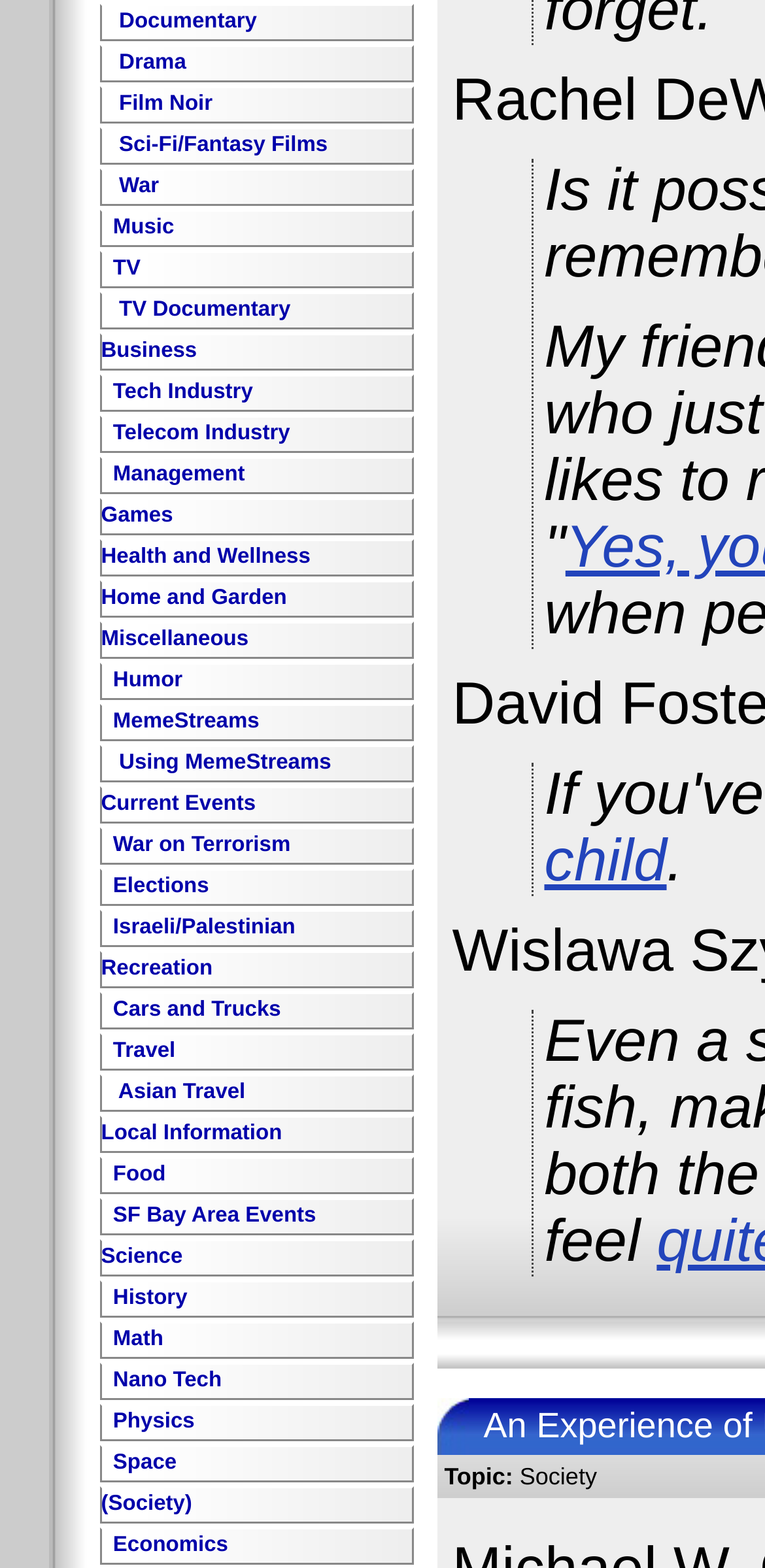Respond with a single word or phrase to the following question: How many links are there in the 'Film Noir' category?

1